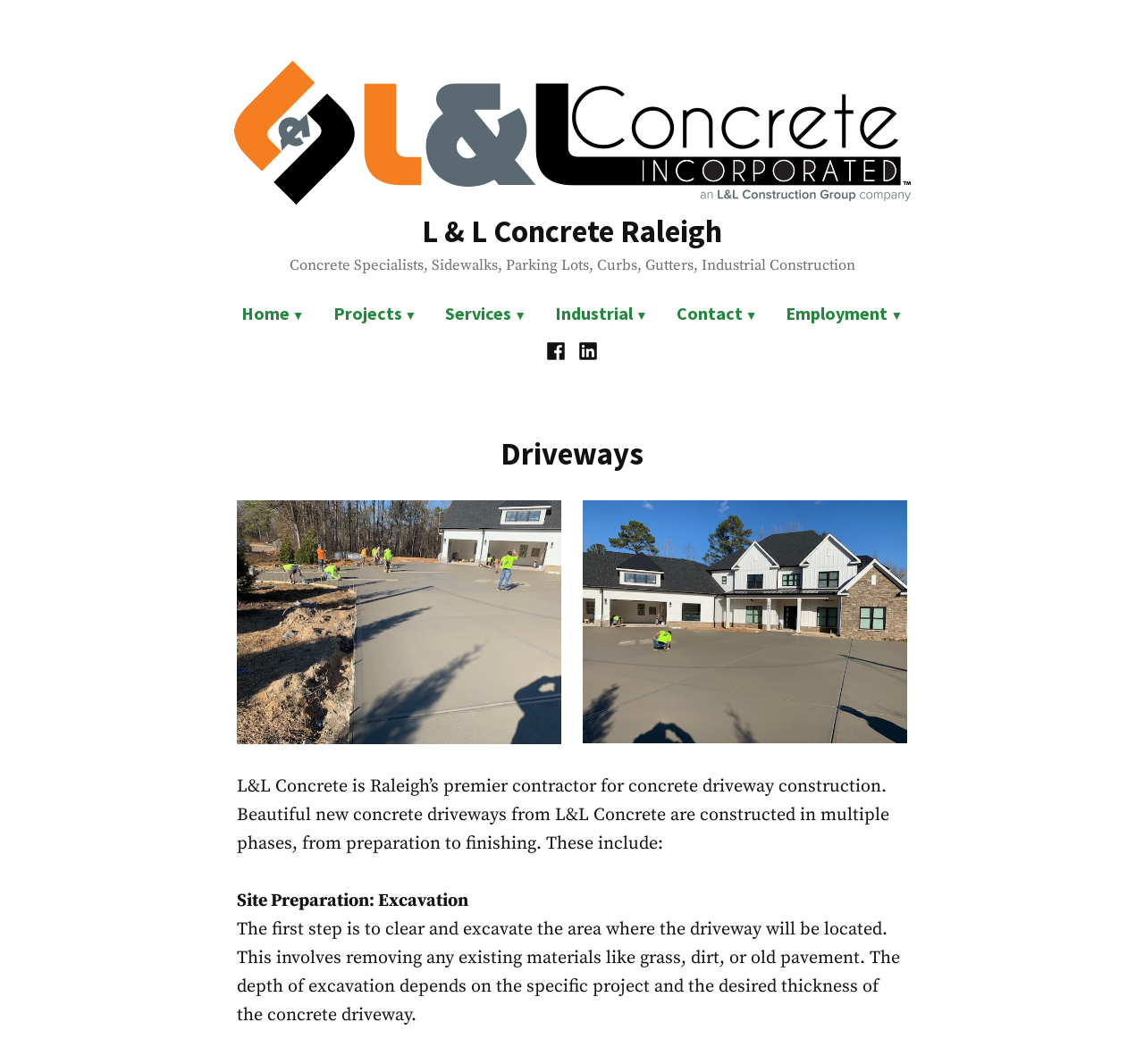Kindly determine the bounding box coordinates for the clickable area to achieve the given instruction: "View the image of a new concrete driveway under construction".

[0.207, 0.47, 0.491, 0.699]